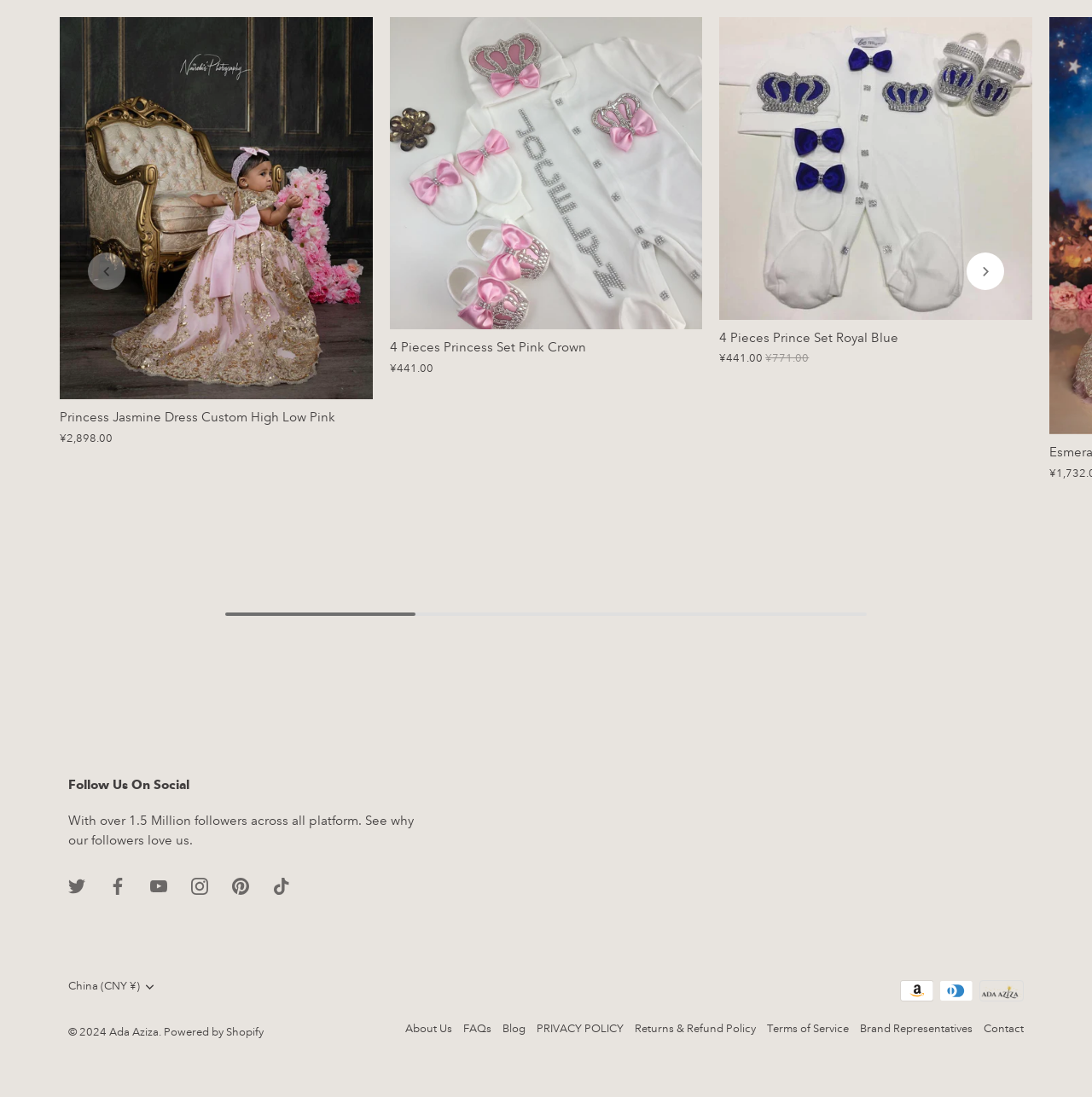Identify the bounding box of the HTML element described here: "Terms of Service". Provide the coordinates as four float numbers between 0 and 1: [left, top, right, bottom].

[0.702, 0.932, 0.777, 0.944]